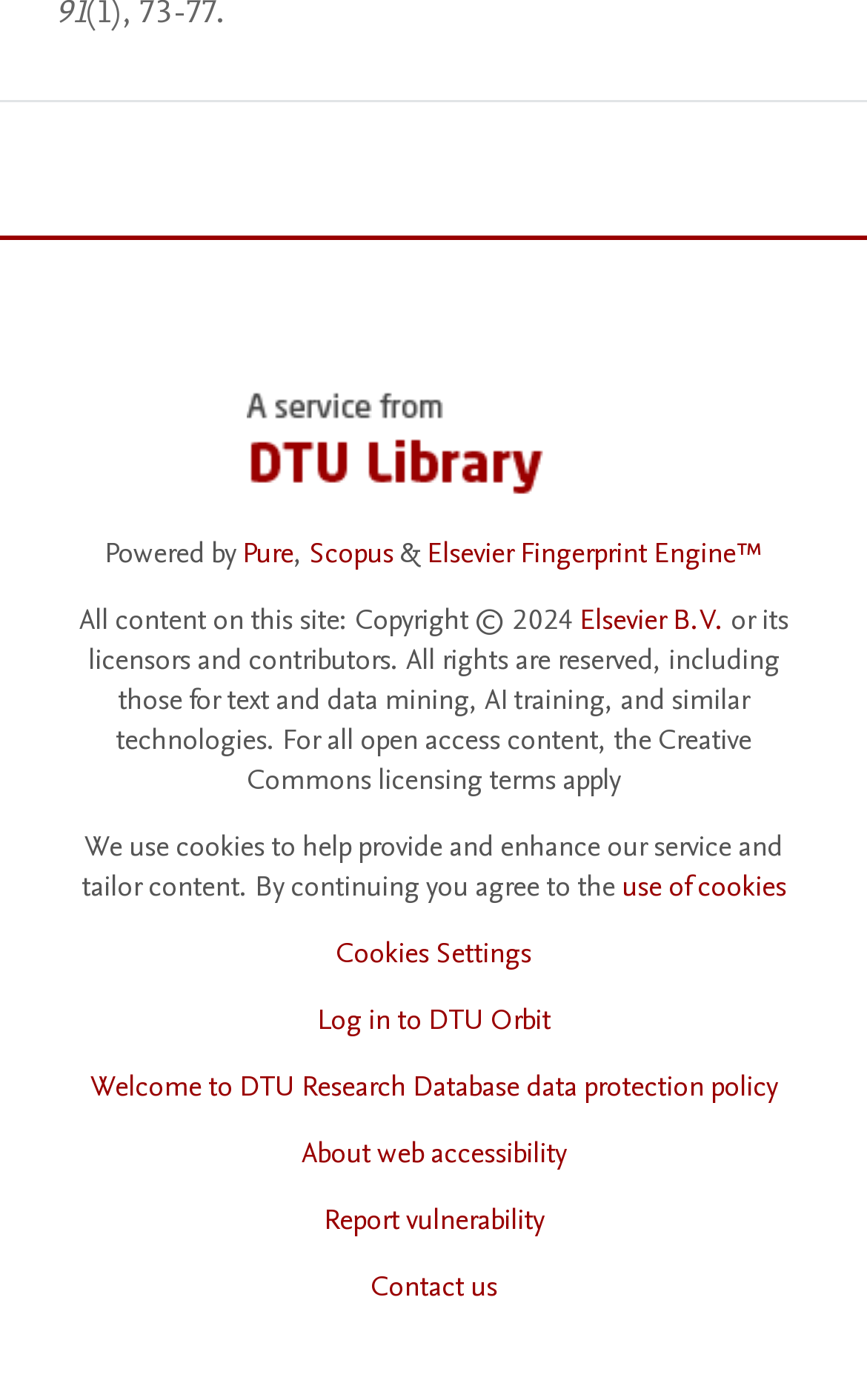Give the bounding box coordinates for the element described as: "About web accessibility".

[0.347, 0.809, 0.653, 0.838]